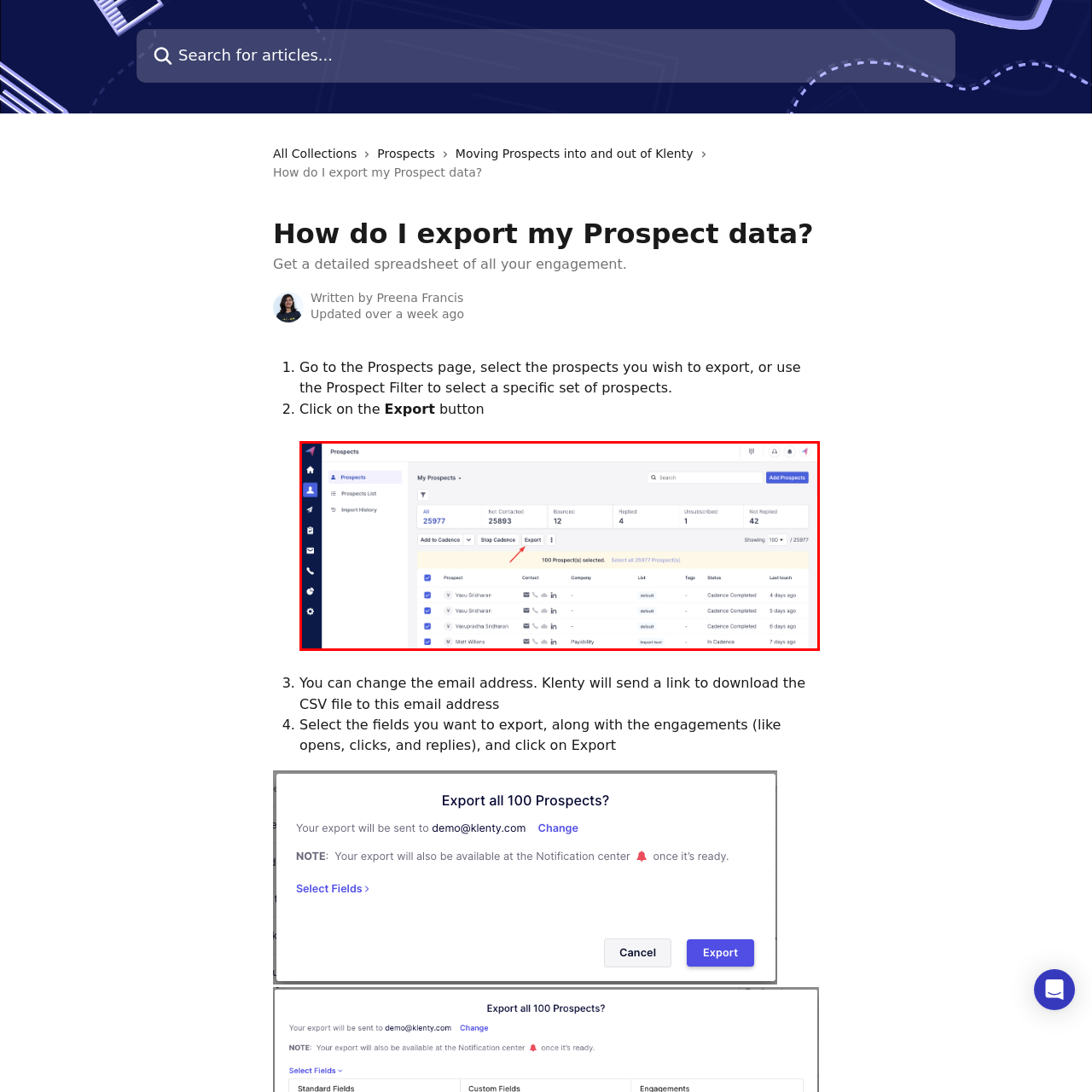Provide an in-depth description of the image within the red bounding box.

The image displays a user interface from a prospects management tool, highlighting the "Export" function. Located prominently in the control panel, the "Export" button is part of a toolbar that includes options for adding prospects to a cadence or stopping an existing cadence. This interface lists a total of 25,977 prospects, with specific statistics shown, such as 12 bounced contacts and 4 replies. Below the toolbar, there is a table featuring various prospects, including their names, contact details, companies, and statuses, illustrating the tool's functionality in managing and exporting contact information for engagement tracking. The design emphasizes clarity and ease of use, enabling users to efficiently manage their outreach efforts.